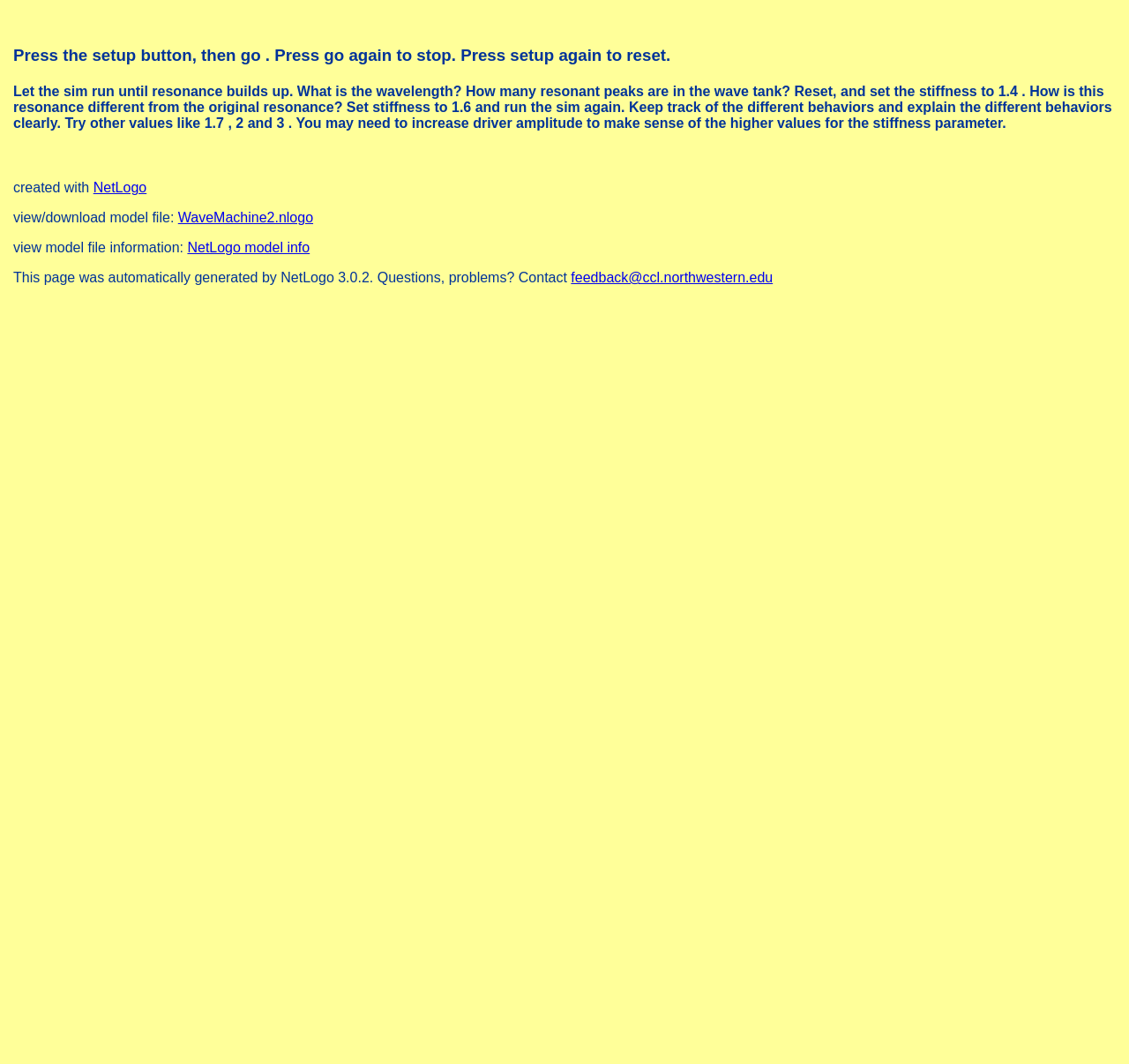Using the image as a reference, answer the following question in as much detail as possible:
What is the recommended action after the sim runs until resonance builds up?

The instruction 'Let the sim run until resonance builds up. What is the wavelength? How many resonant peaks are in the wave tank?' suggests that after the simulation runs until resonance builds up, the user should measure the wavelength and count the number of resonant peaks in the wave tank.